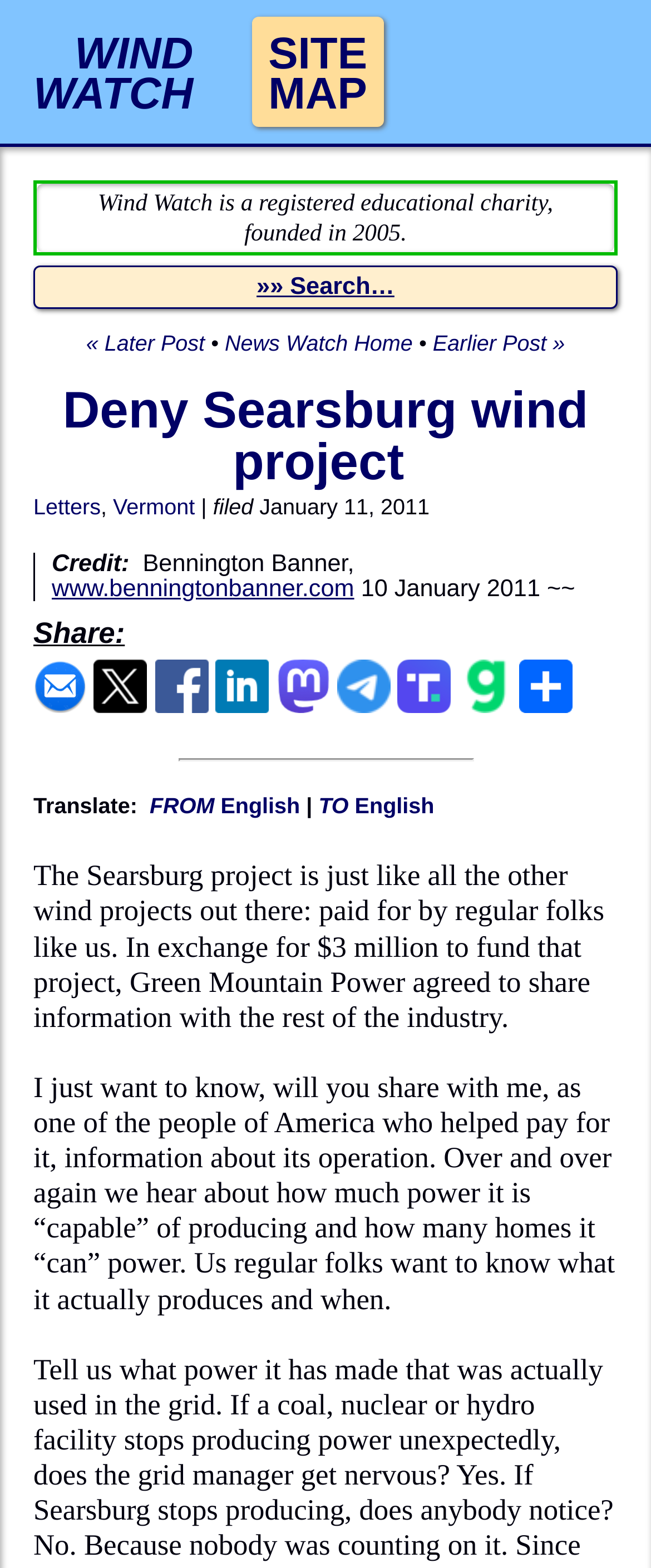What is the name of the power company mentioned?
Based on the visual information, provide a detailed and comprehensive answer.

The power company mentioned is Green Mountain Power, which agreed to share information with the rest of the industry in exchange for $3 million to fund the Searsburg project, as stated in the text.